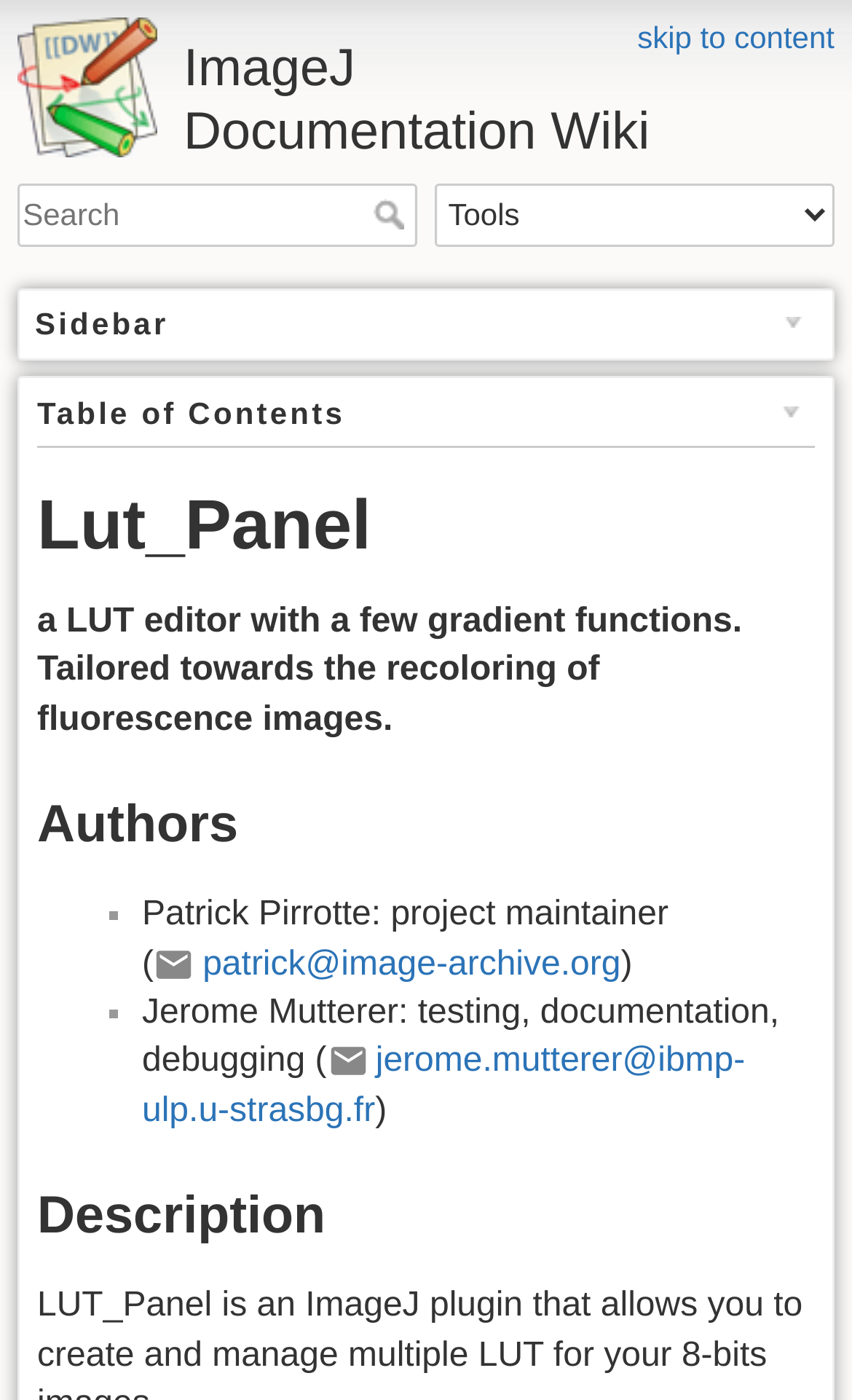What type of images is Lut_Panel designed for?
Kindly answer the question with as much detail as you can.

As stated in the webpage, Lut_Panel is tailored towards the recoloring of fluorescence images, indicating that it is designed to work with this specific type of image.